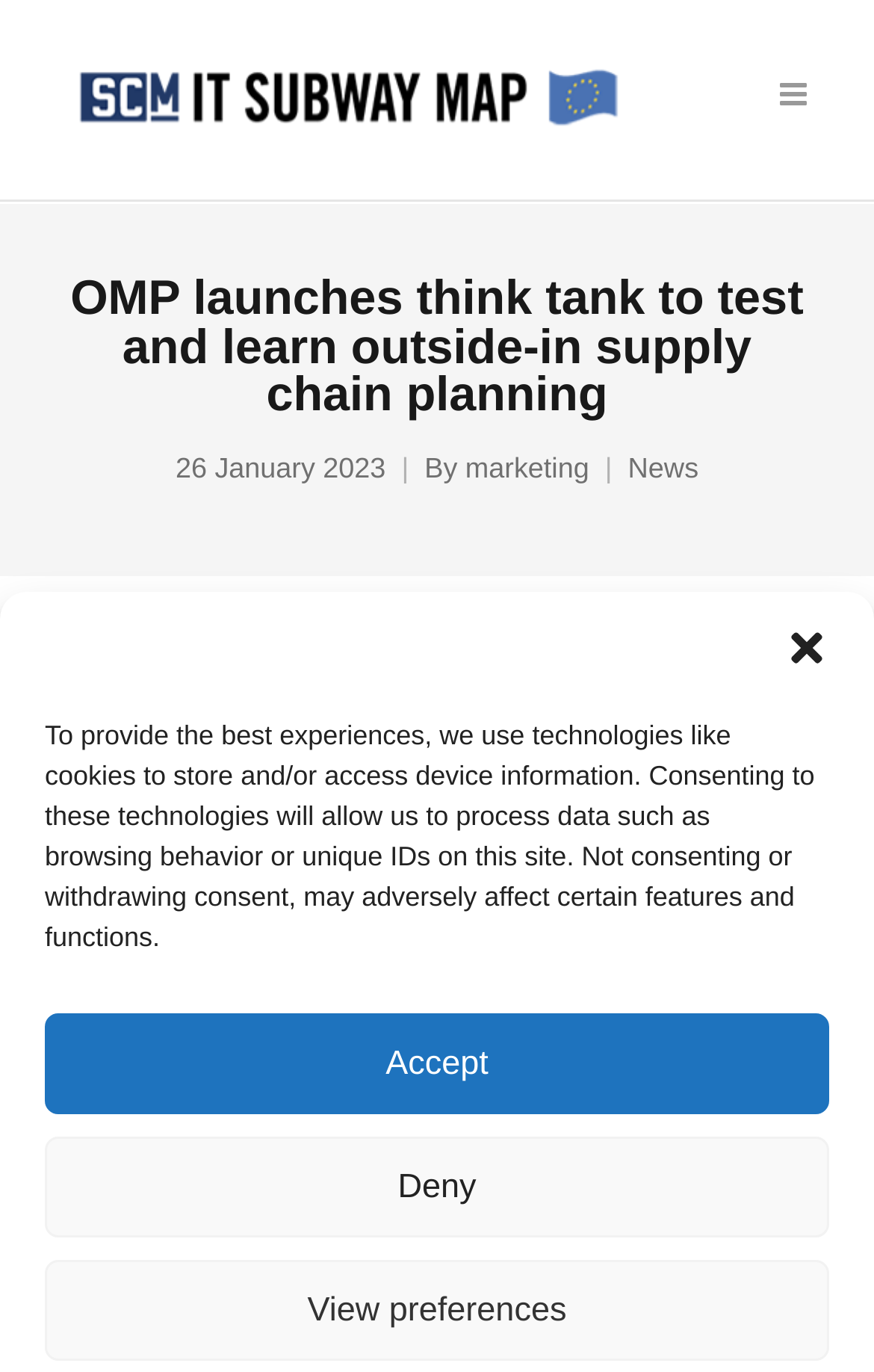Who is the author of the news article?
Please give a detailed and elaborate answer to the question.

I found the author of the news article by looking at the link element with the content 'marketing' which is located next to the text 'By'.